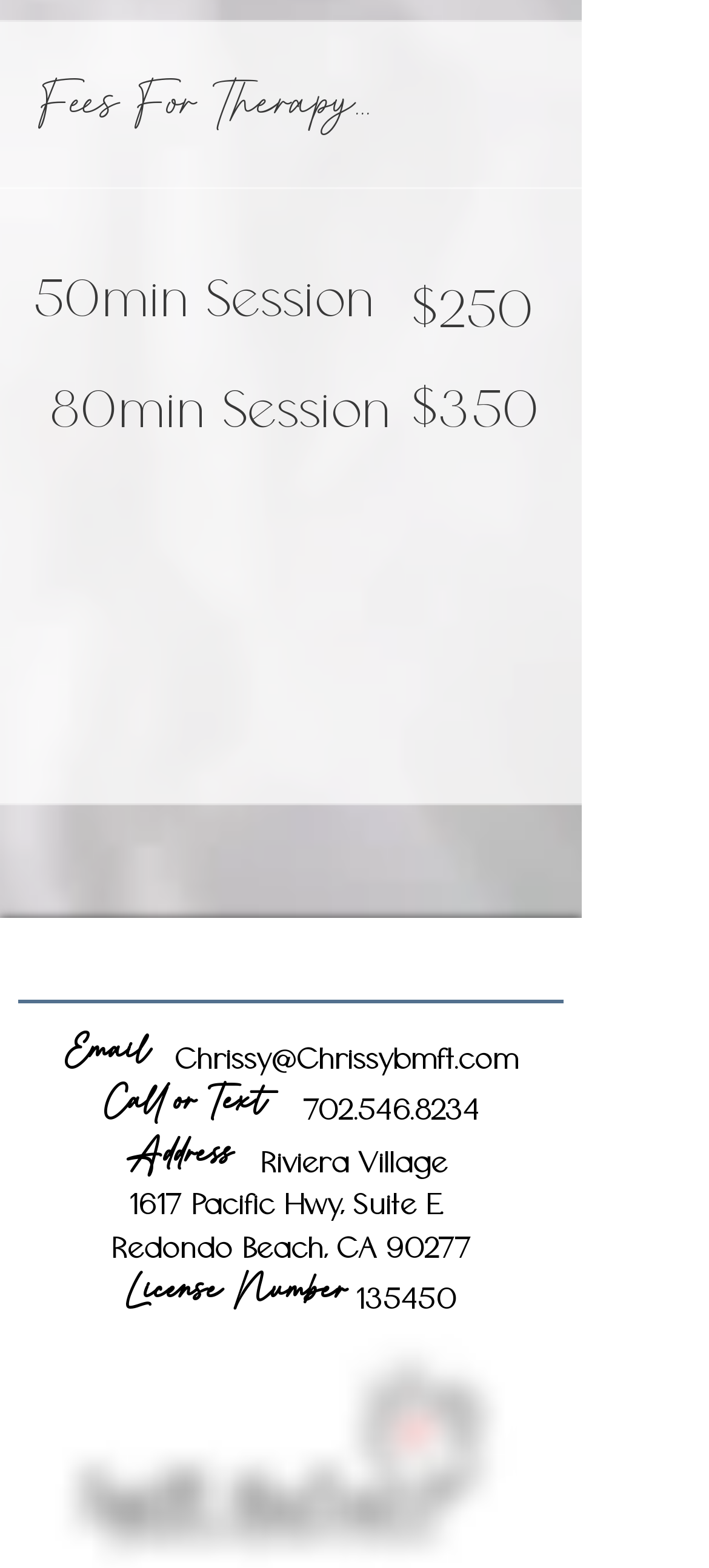Specify the bounding box coordinates of the element's region that should be clicked to achieve the following instruction: "Click the address link". The bounding box coordinates consist of four float numbers between 0 and 1, in the format [left, top, right, bottom].

[0.177, 0.718, 0.3, 0.752]